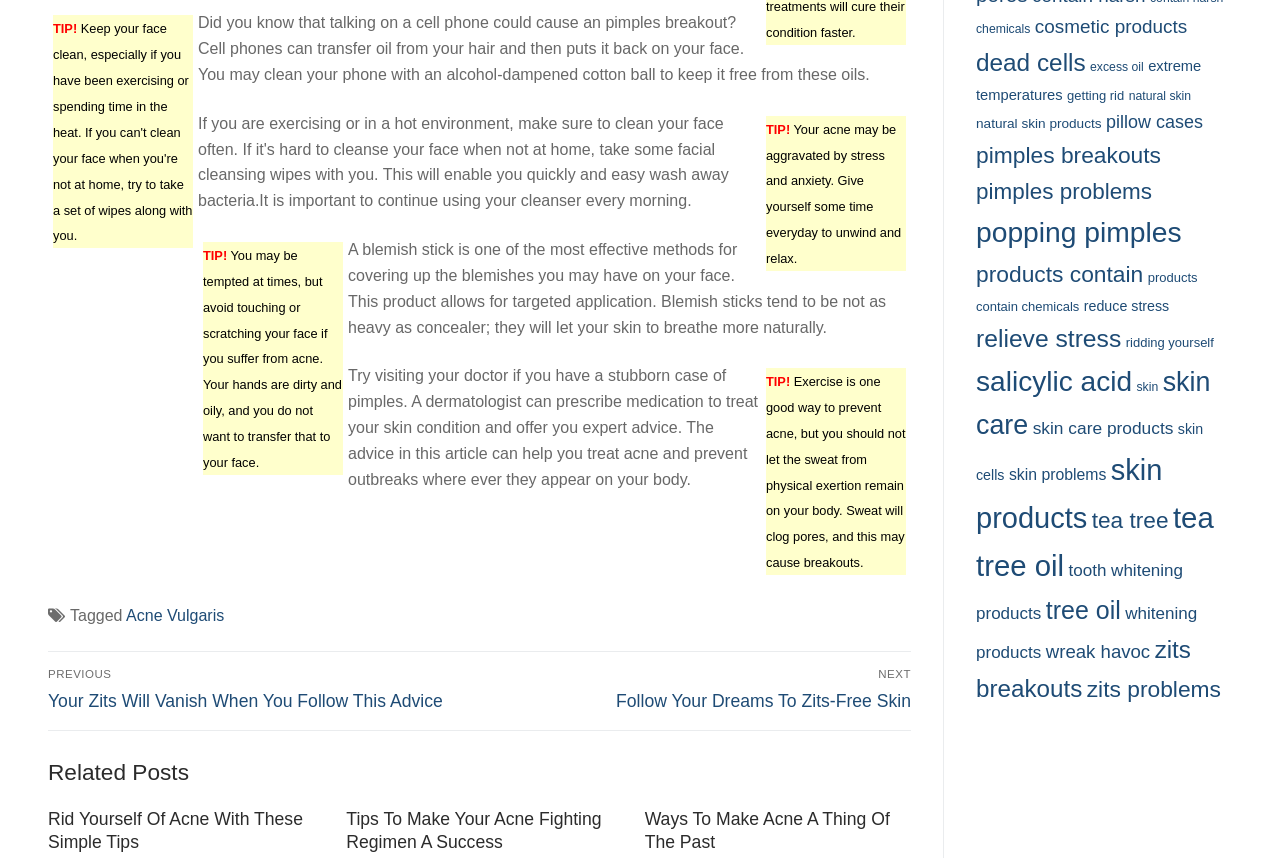How many 'TIP!' sections are on the webpage?
Using the visual information from the image, give a one-word or short-phrase answer.

2